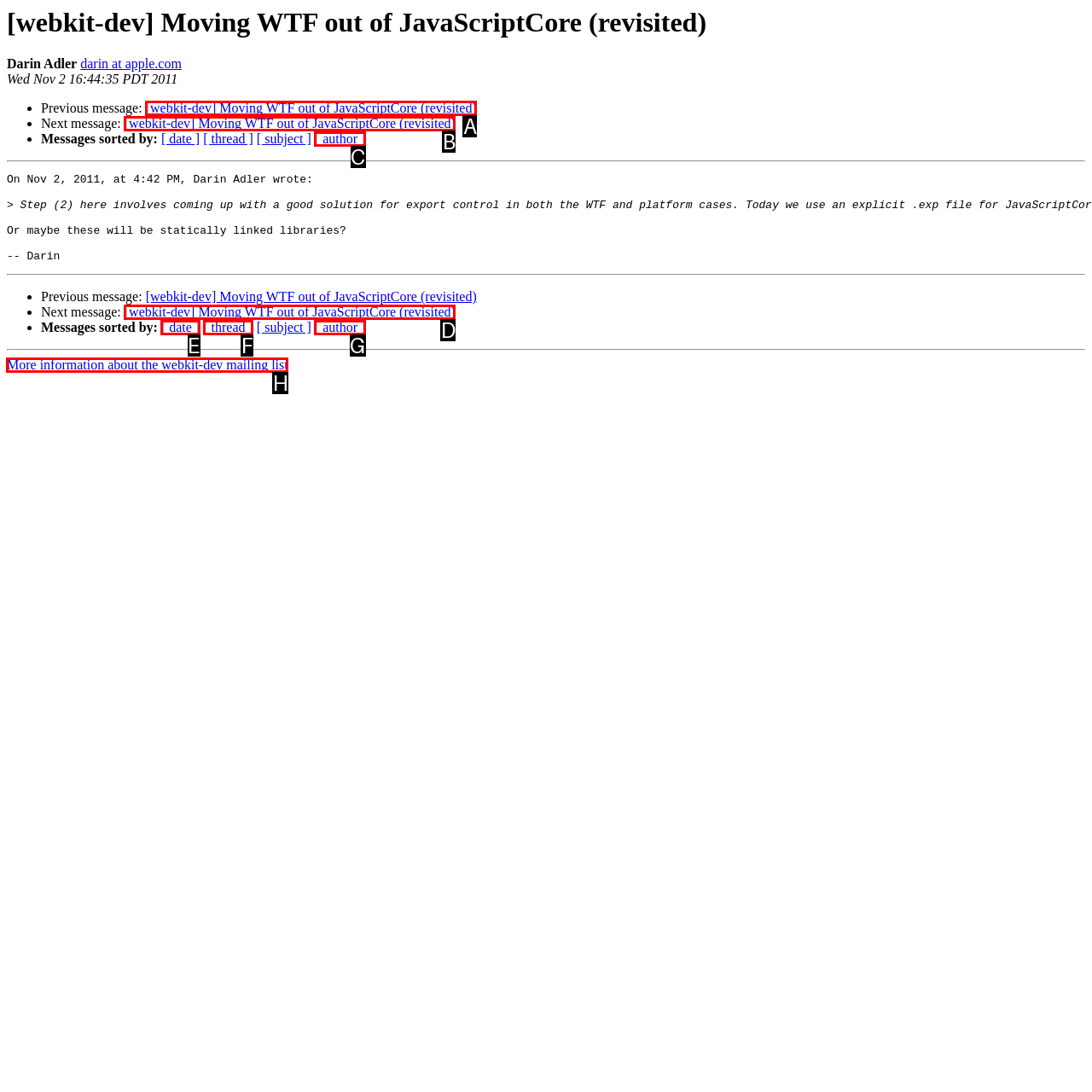Indicate the HTML element to be clicked to accomplish this task: View more information about the webkit-dev mailing list Respond using the letter of the correct option.

H